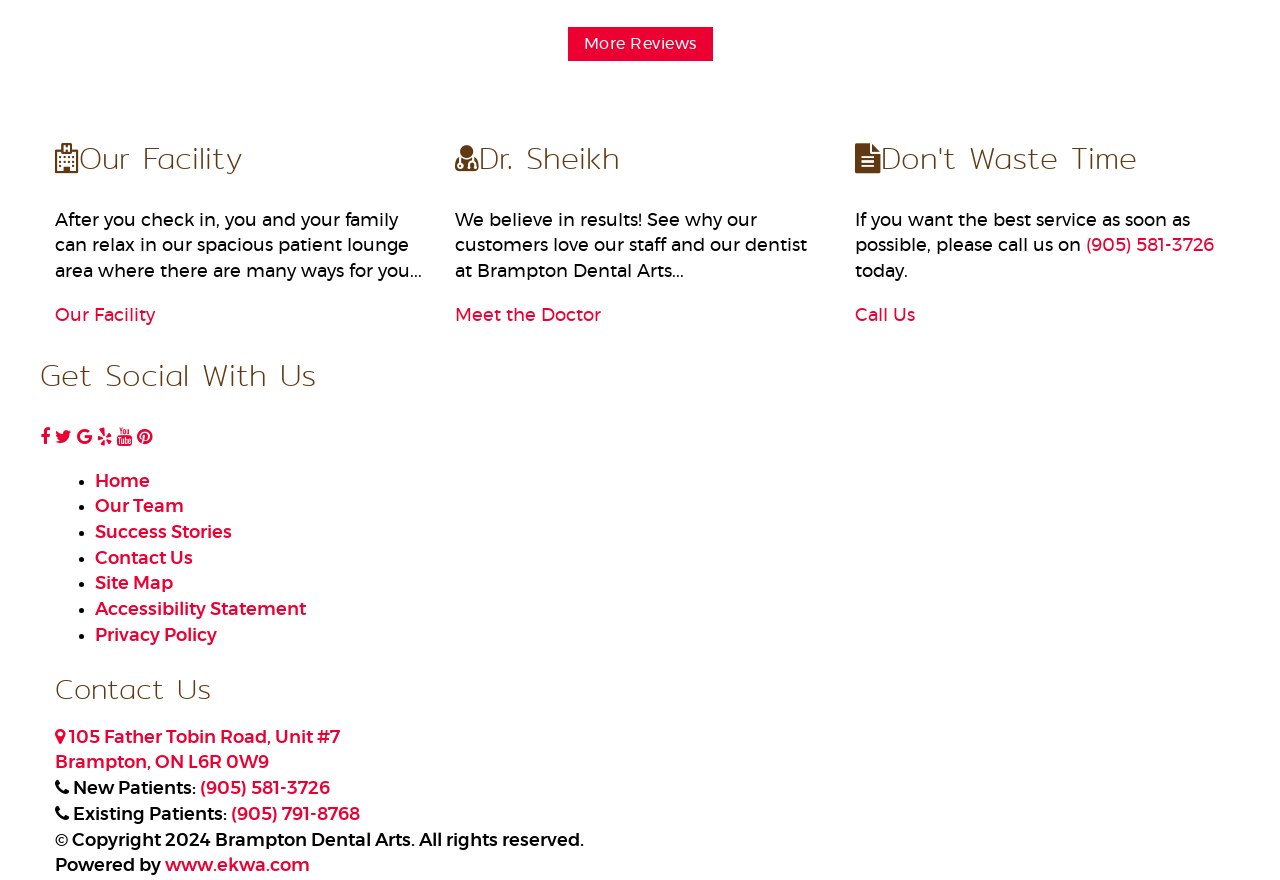Determine the bounding box coordinates of the clickable region to carry out the instruction: "Call the office".

[0.848, 0.27, 0.948, 0.29]